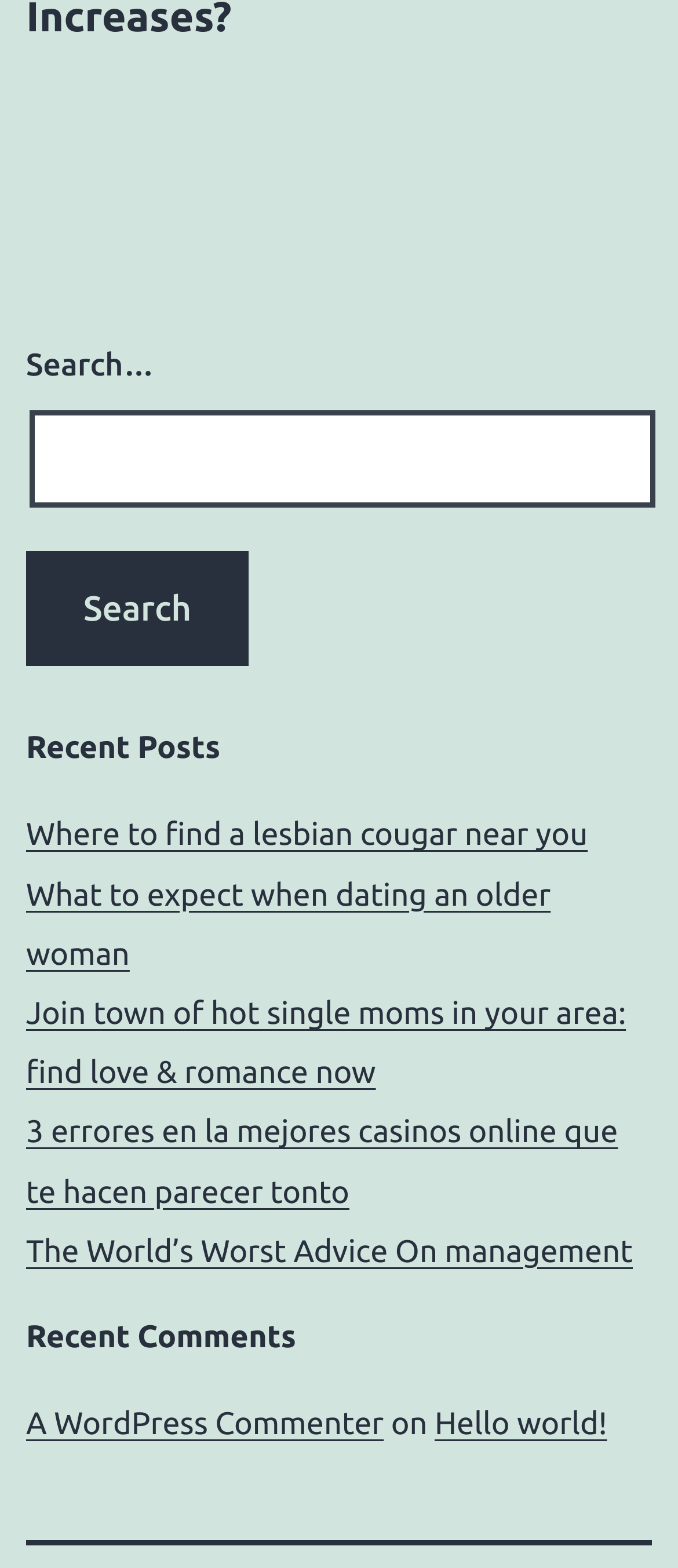Answer in one word or a short phrase: 
How many recent posts are listed?

5